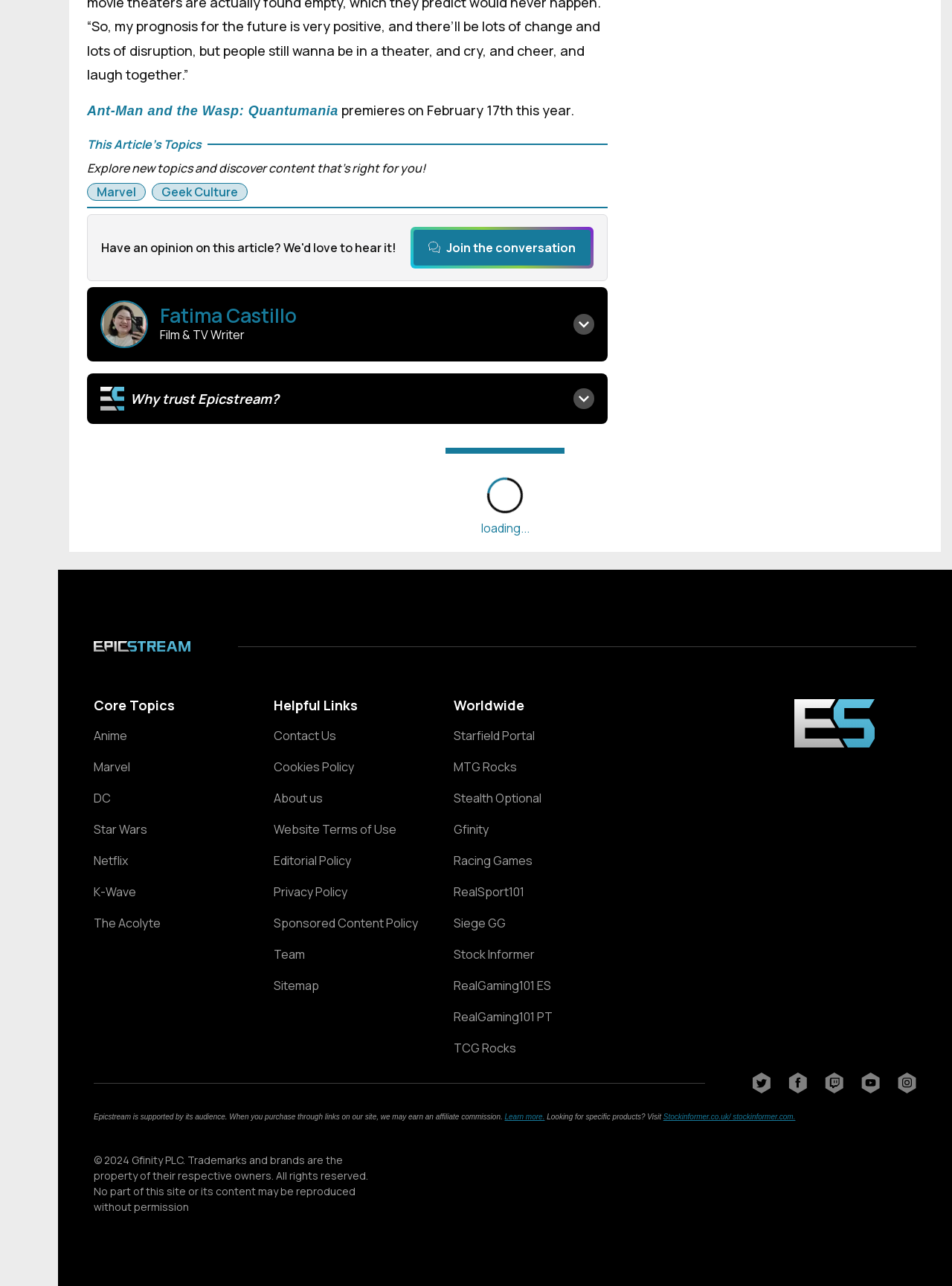Locate the bounding box for the described UI element: "aria-label="Youtube GfinityTv"". Ensure the coordinates are four float numbers between 0 and 1, formatted as [left, top, right, bottom].

[0.905, 0.788, 0.924, 0.804]